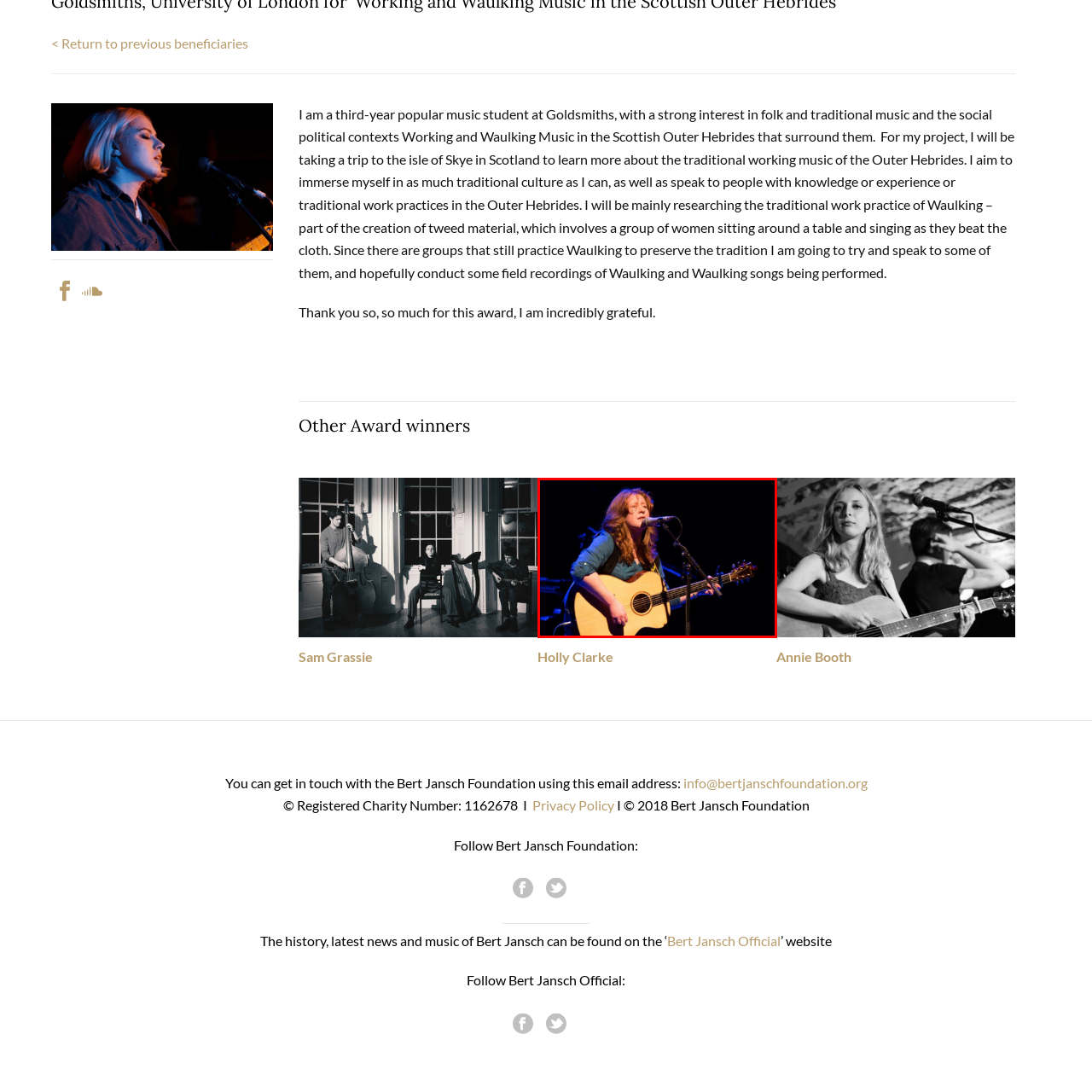Describe in detail the visual content enclosed by the red bounding box.

In this captivating image, a talented musician performs passionately on stage, holding an acoustic guitar. With flowing hair and a focused gaze, she sings into a microphone, creating an intimate atmosphere. The soft lighting highlights her features, emphasizing her connection to the audience. This moment captures the essence of live music, where the artist's dedication and the emotion of the performance resonate deeply. The image celebrates the joy of music and the cultural richness it brings, echoing themes found in traditional folk genres.